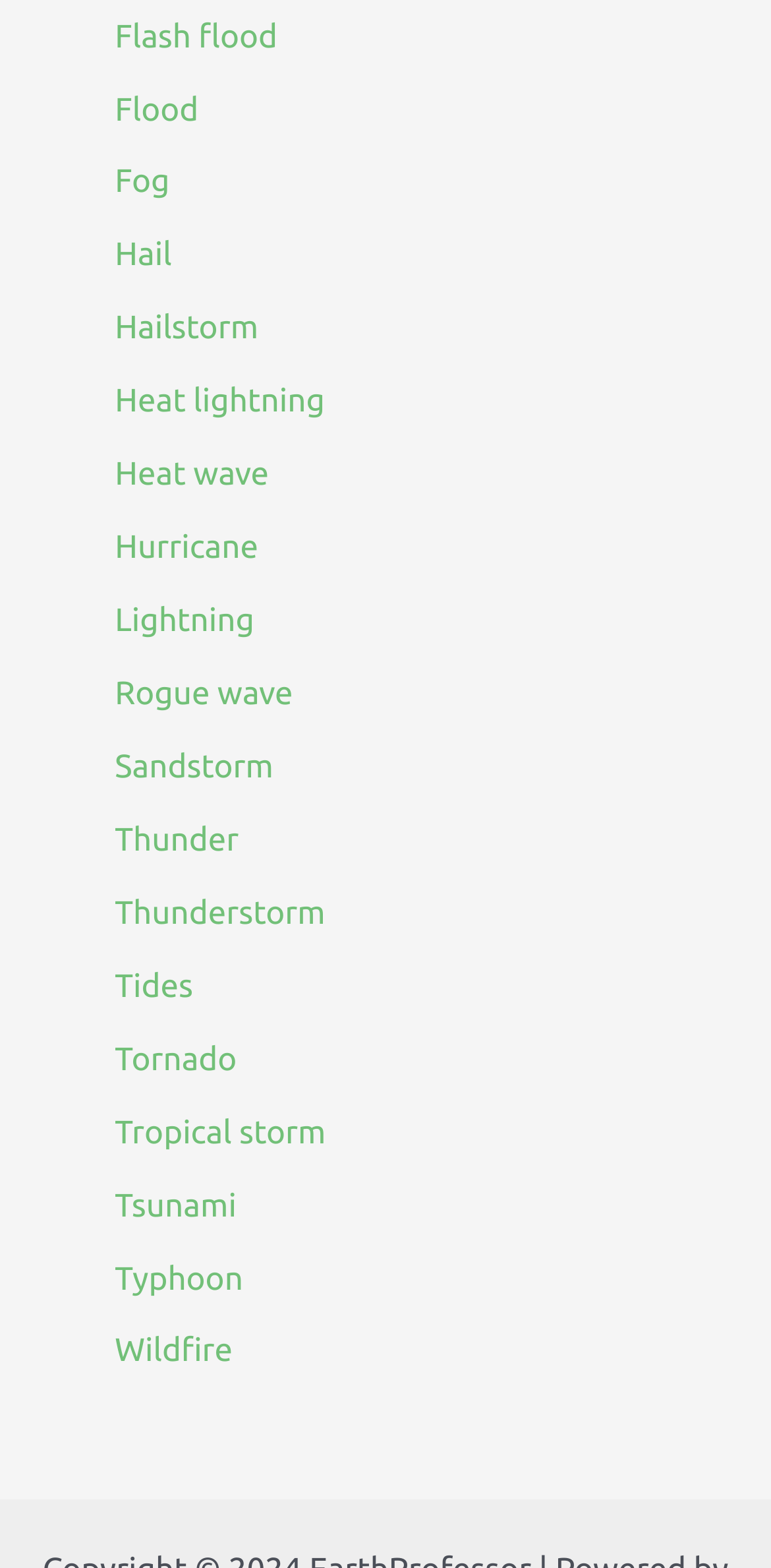What is the weather phenomenon that is located above 'Tornado'?
Observe the image and answer the question with a one-word or short phrase response.

Thunderstorm